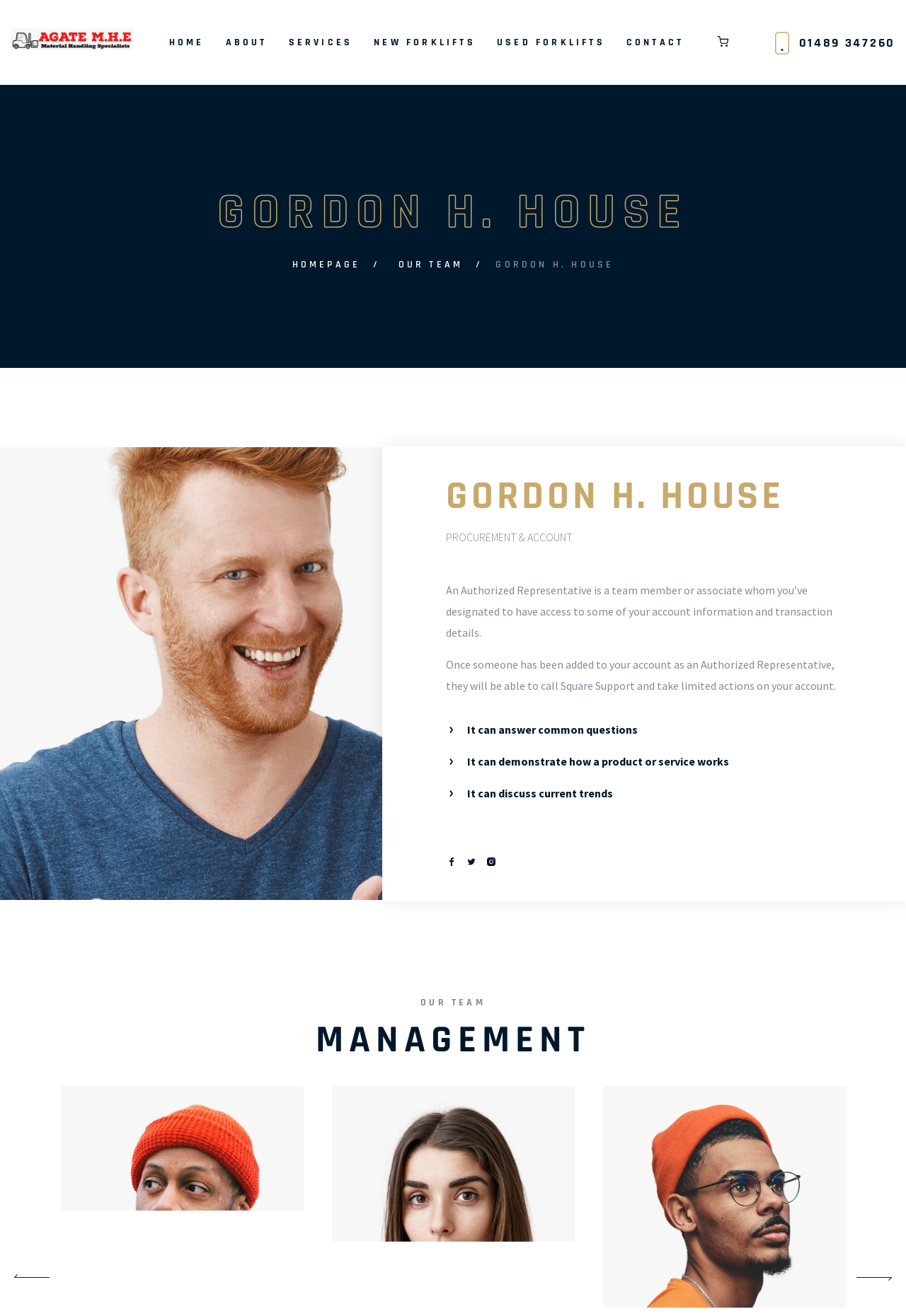Identify the bounding box coordinates of the element that should be clicked to fulfill this task: "learn more about procurement and account". The coordinates should be provided as four float numbers between 0 and 1, i.e., [left, top, right, bottom].

[0.492, 0.403, 0.632, 0.414]